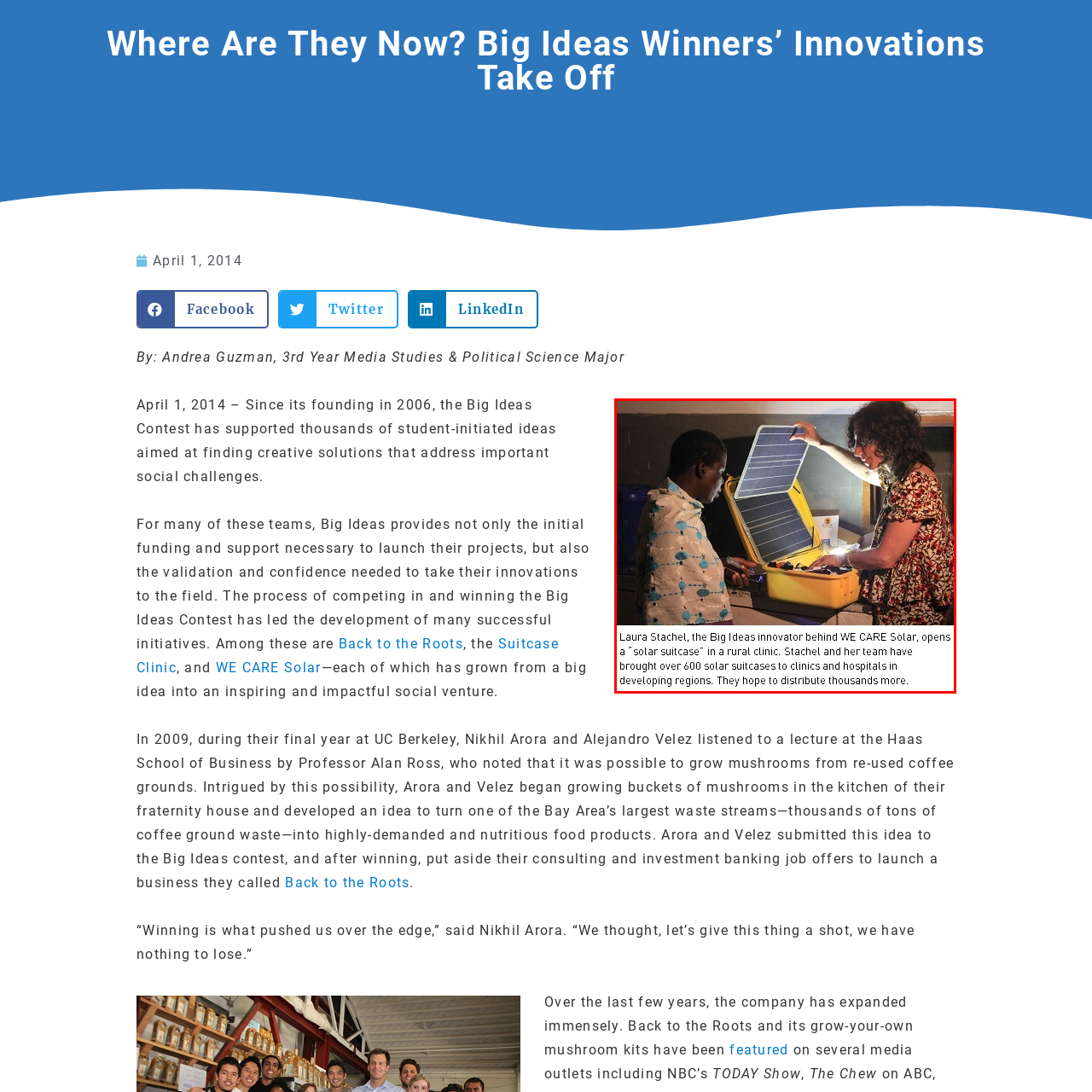What is the primary goal of WE CARE Solar? Observe the image within the red bounding box and give a one-word or short-phrase answer.

Improve healthcare accessibility